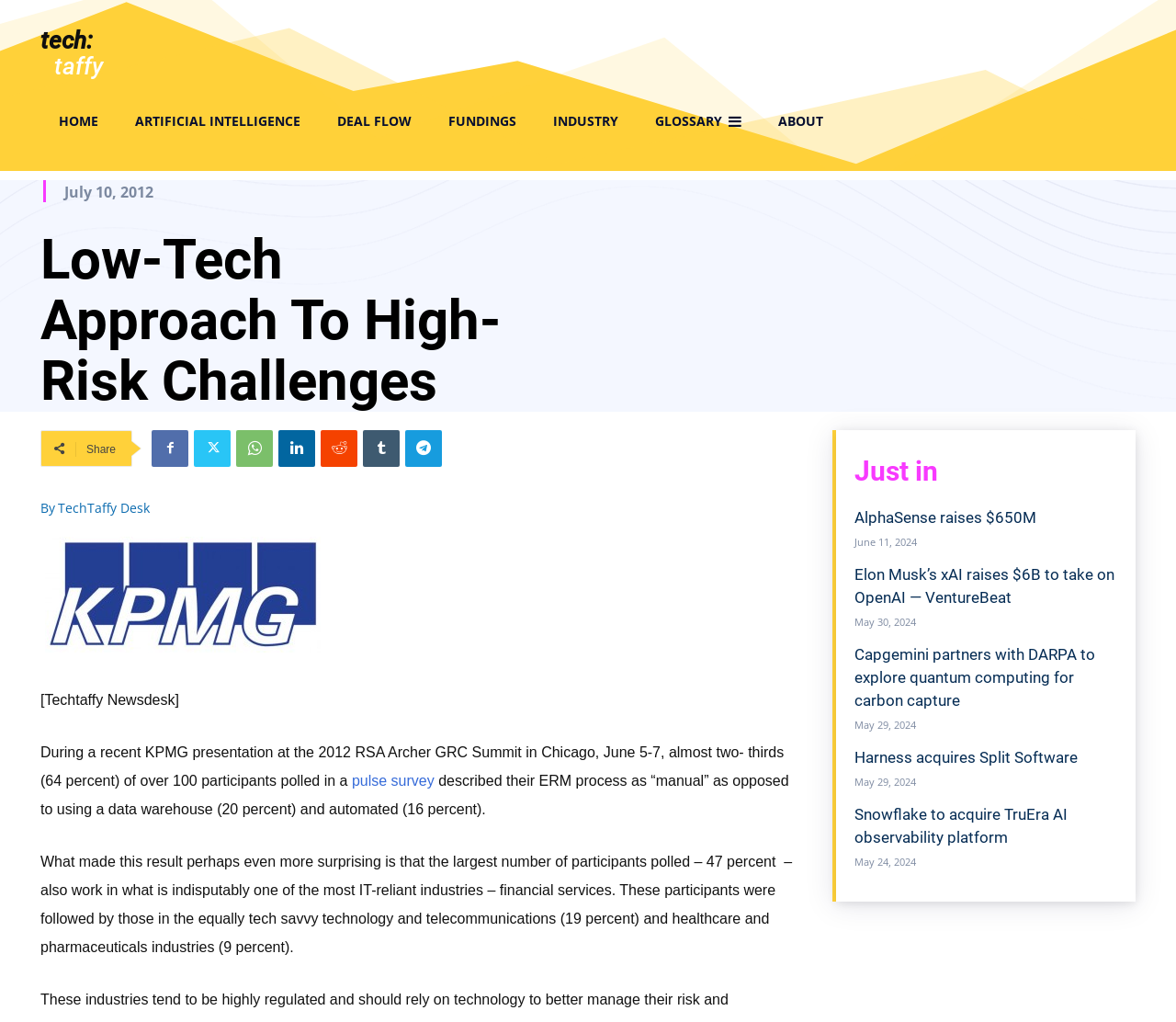What is the date of the KPMG presentation?
Respond to the question with a single word or phrase according to the image.

June 5-7, 2012